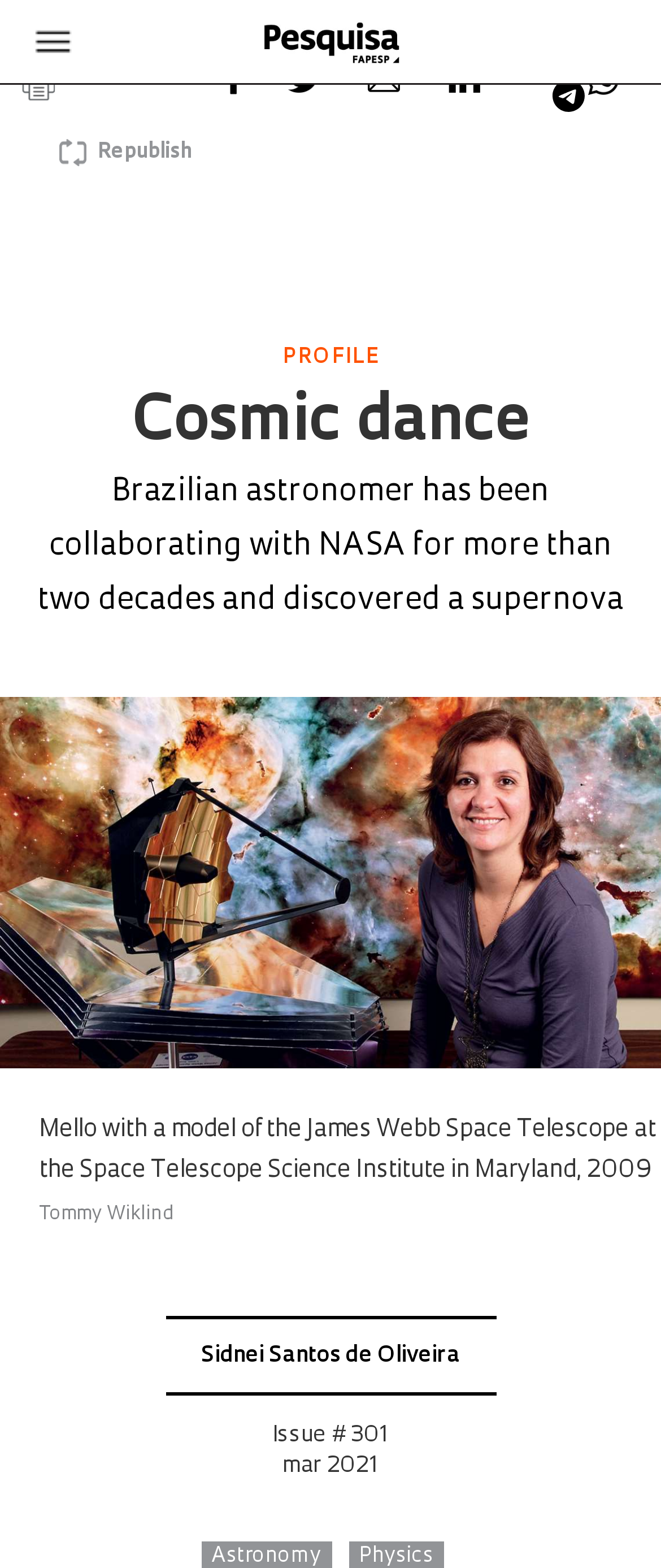What is the name of the telescope model shown in the image?
Look at the image and respond with a single word or a short phrase.

James Webb Space Telescope